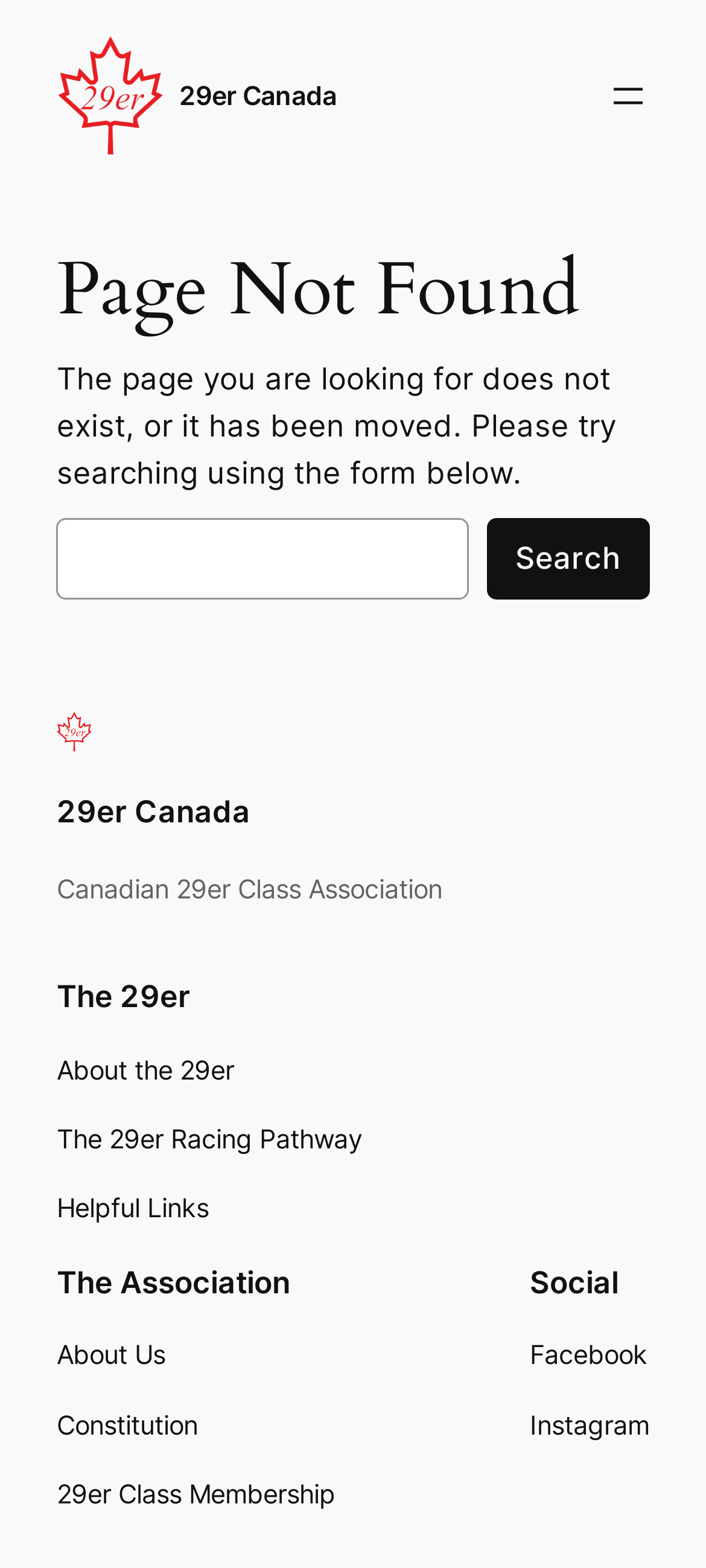Identify the bounding box coordinates for the element you need to click to achieve the following task: "Search for something". The coordinates must be four float values ranging from 0 to 1, formatted as [left, top, right, bottom].

[0.08, 0.33, 0.92, 0.382]